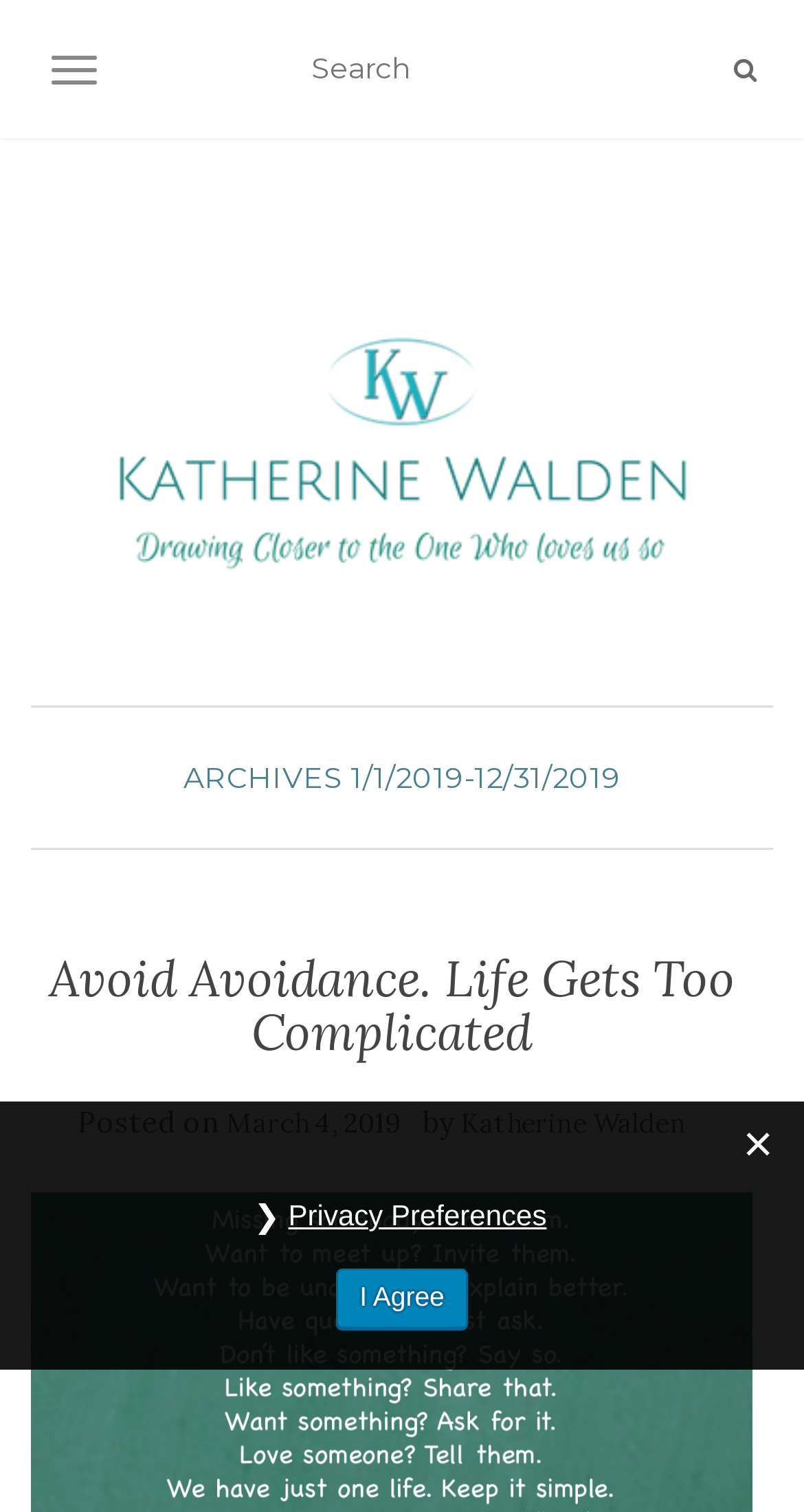Detail the various sections and features of the webpage.

The webpage appears to be a personal blog or article page. At the top left, there is a button to toggle navigation, and next to it, a search textbox with a magnifying glass icon button on the right. Below these elements, there is a link to the author's name, "Katherine Walden", accompanied by an image.

The main content of the page is a blog post titled "Avoid Avoidance. Life Gets Too Complicated", which is a heading that spans almost the entire width of the page. Below the title, there is a line of text that indicates the post was published on March 4, 2019, by Katherine Walden.

On the right side of the page, there are two buttons: "❯ Privacy Preferences" and "I Agree", which are likely related to cookie or privacy settings.

There is also a link to "ARCHIVES 1/1/2019-12/31/2019" on the page, which suggests that the blog has archives organized by date.